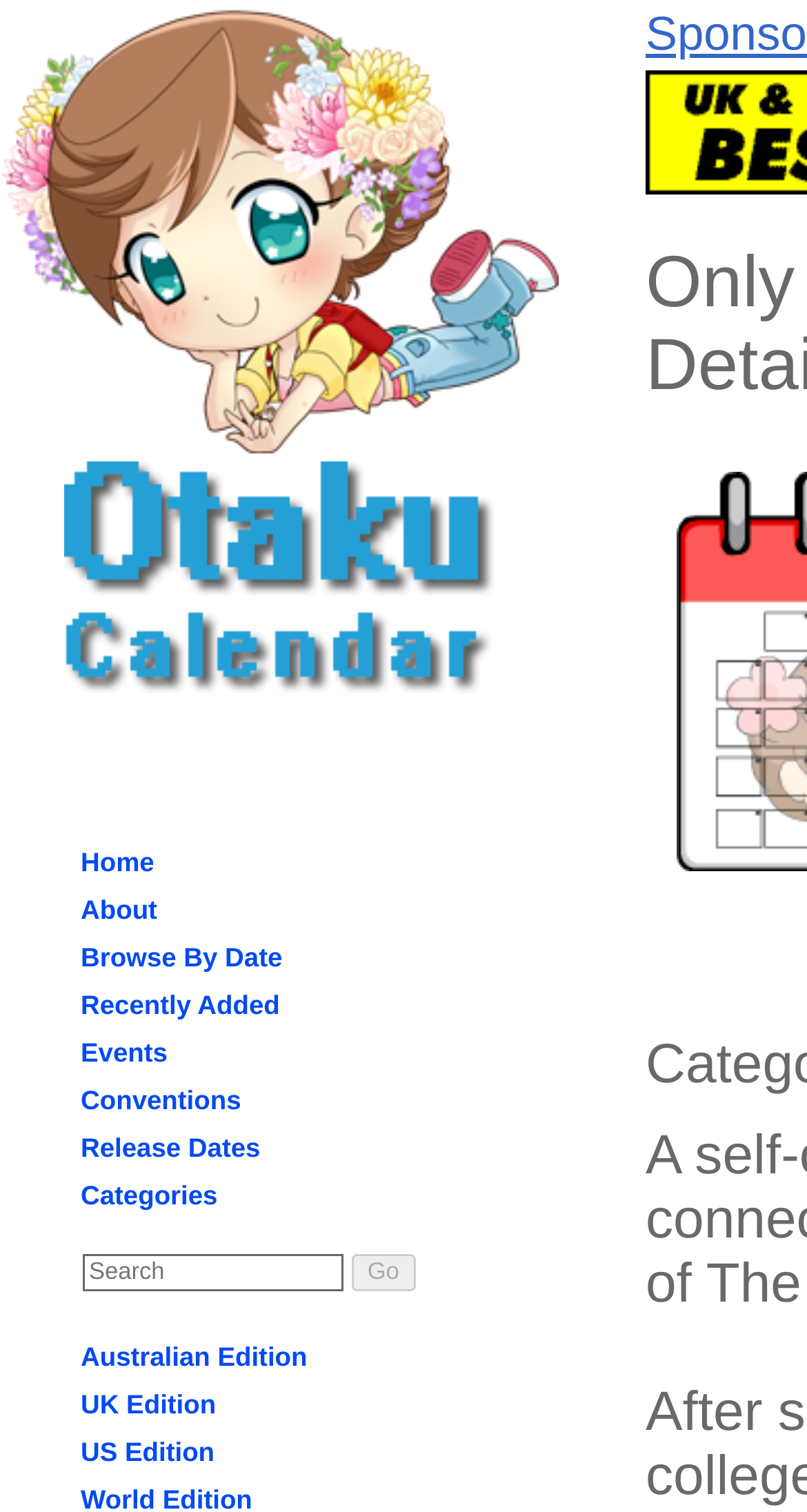Locate the bounding box coordinates of the element I should click to achieve the following instruction: "browse events".

[0.092, 0.682, 0.215, 0.71]